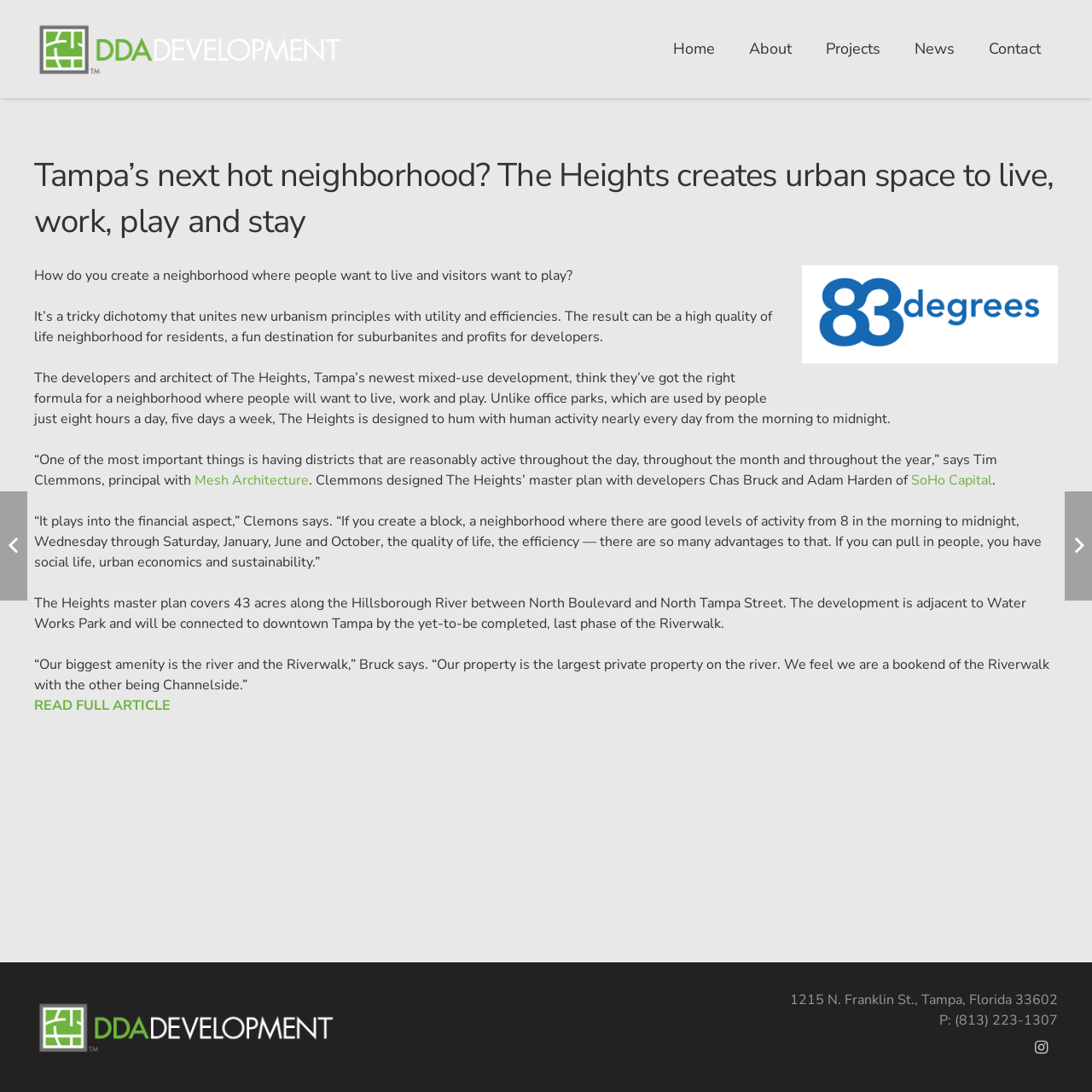Please identify the coordinates of the bounding box for the clickable region that will accomplish this instruction: "Visit the Instagram page".

[0.938, 0.944, 0.969, 0.975]